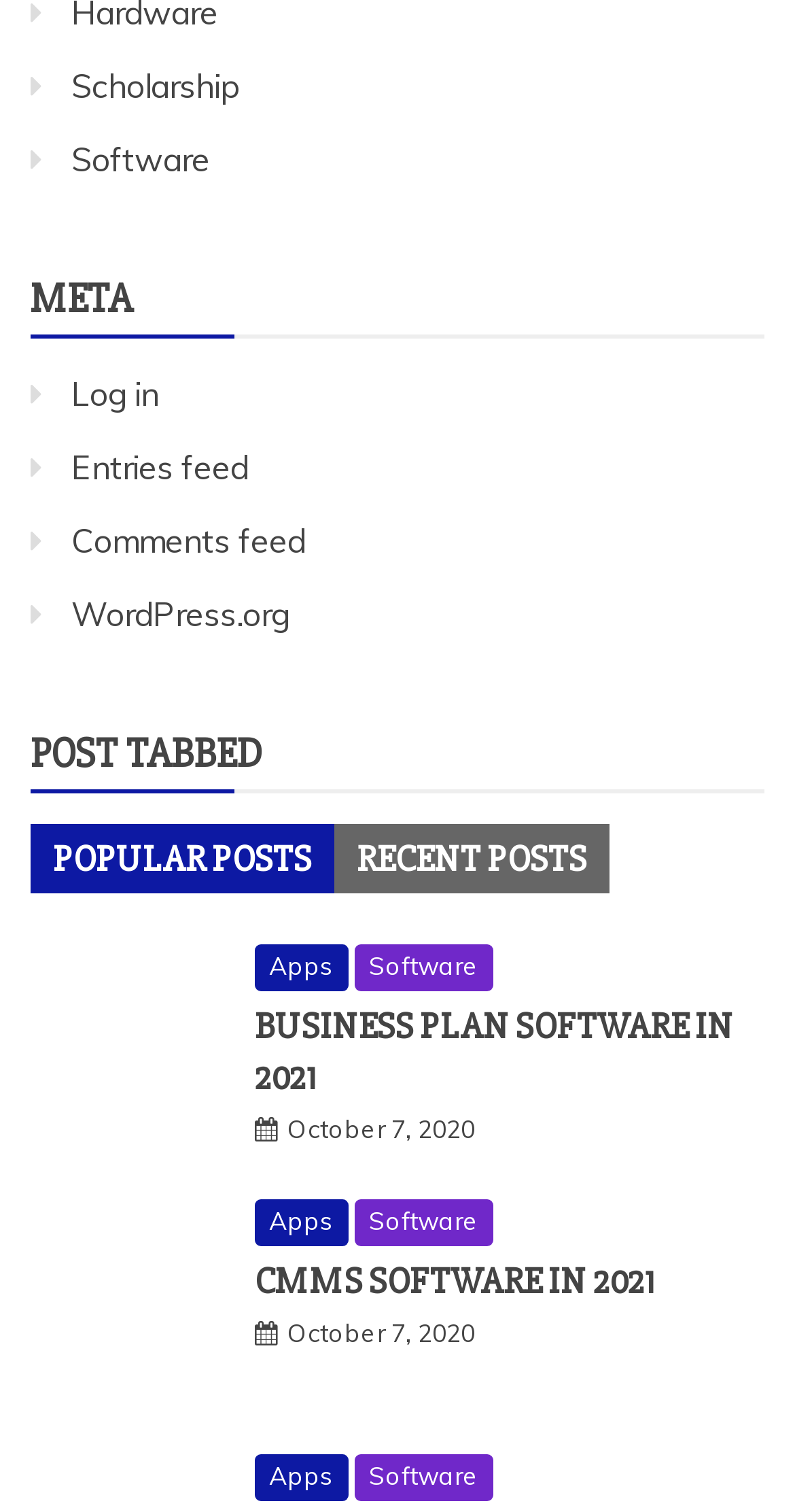Specify the bounding box coordinates of the area that needs to be clicked to achieve the following instruction: "Click on Log in link".

[0.09, 0.247, 0.2, 0.274]